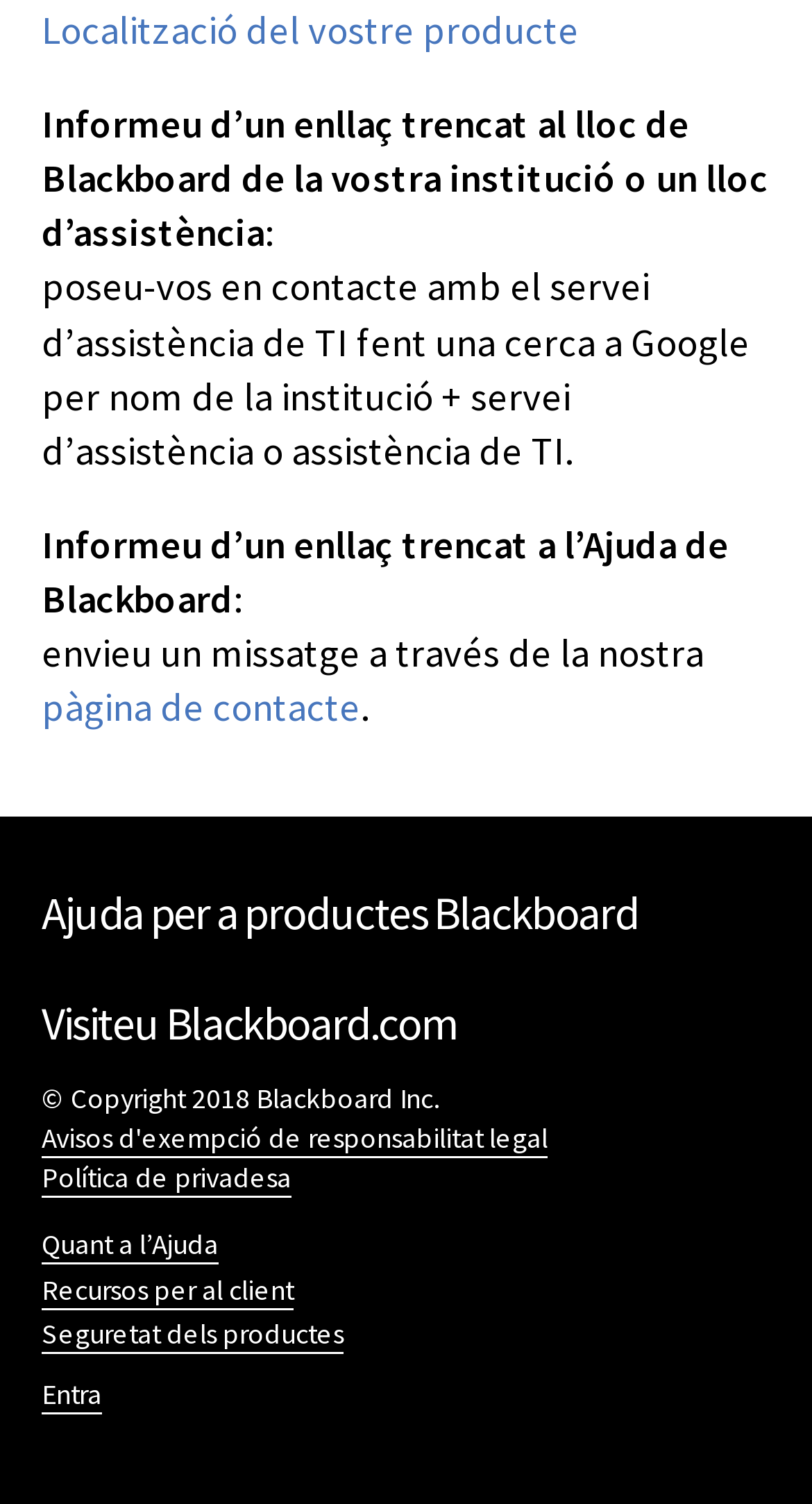Pinpoint the bounding box coordinates of the area that must be clicked to complete this instruction: "Contact the IT service".

[0.051, 0.455, 0.444, 0.488]